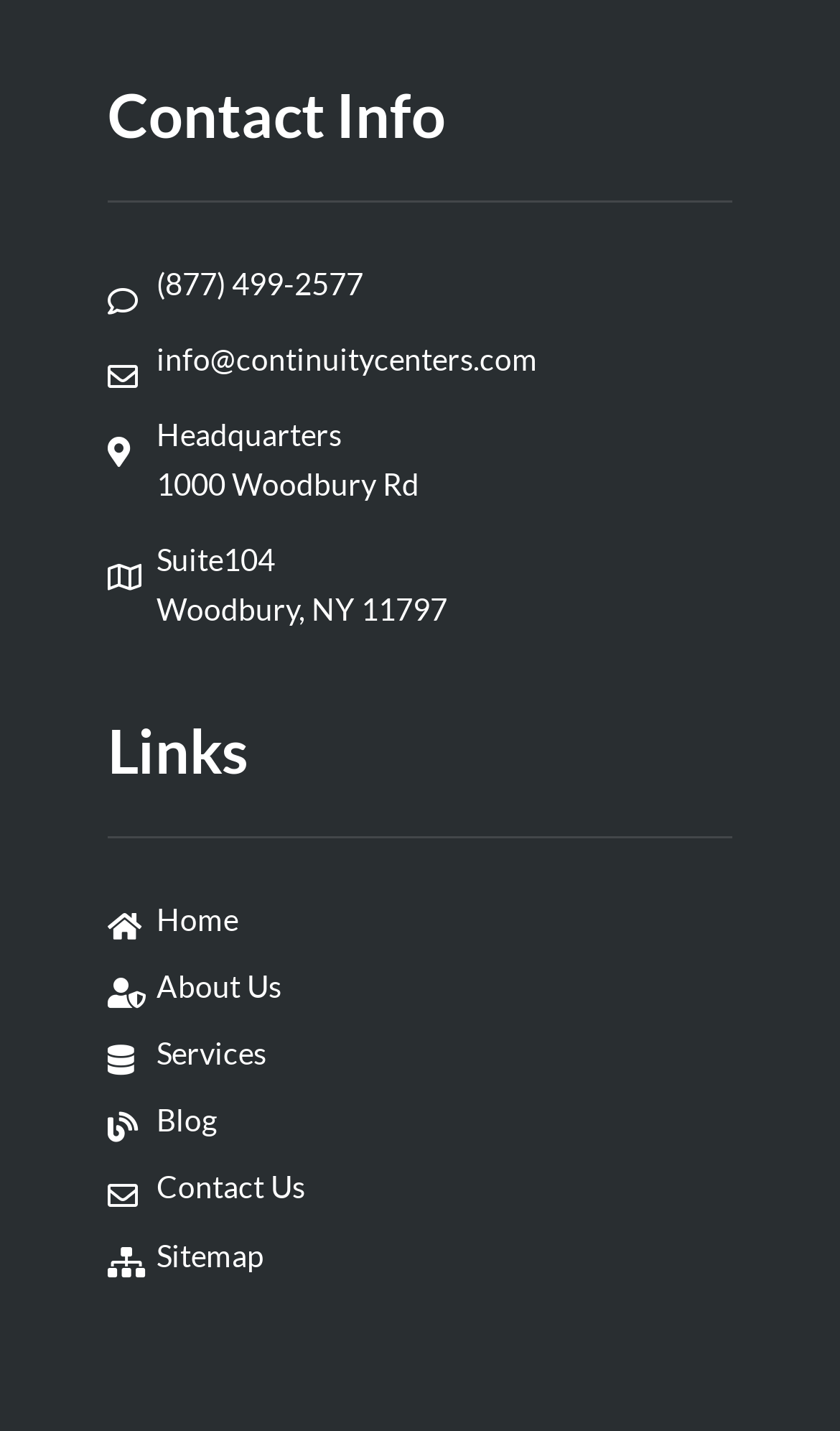Predict the bounding box coordinates of the area that should be clicked to accomplish the following instruction: "Send an email". The bounding box coordinates should consist of four float numbers between 0 and 1, i.e., [left, top, right, bottom].

[0.128, 0.233, 0.872, 0.268]